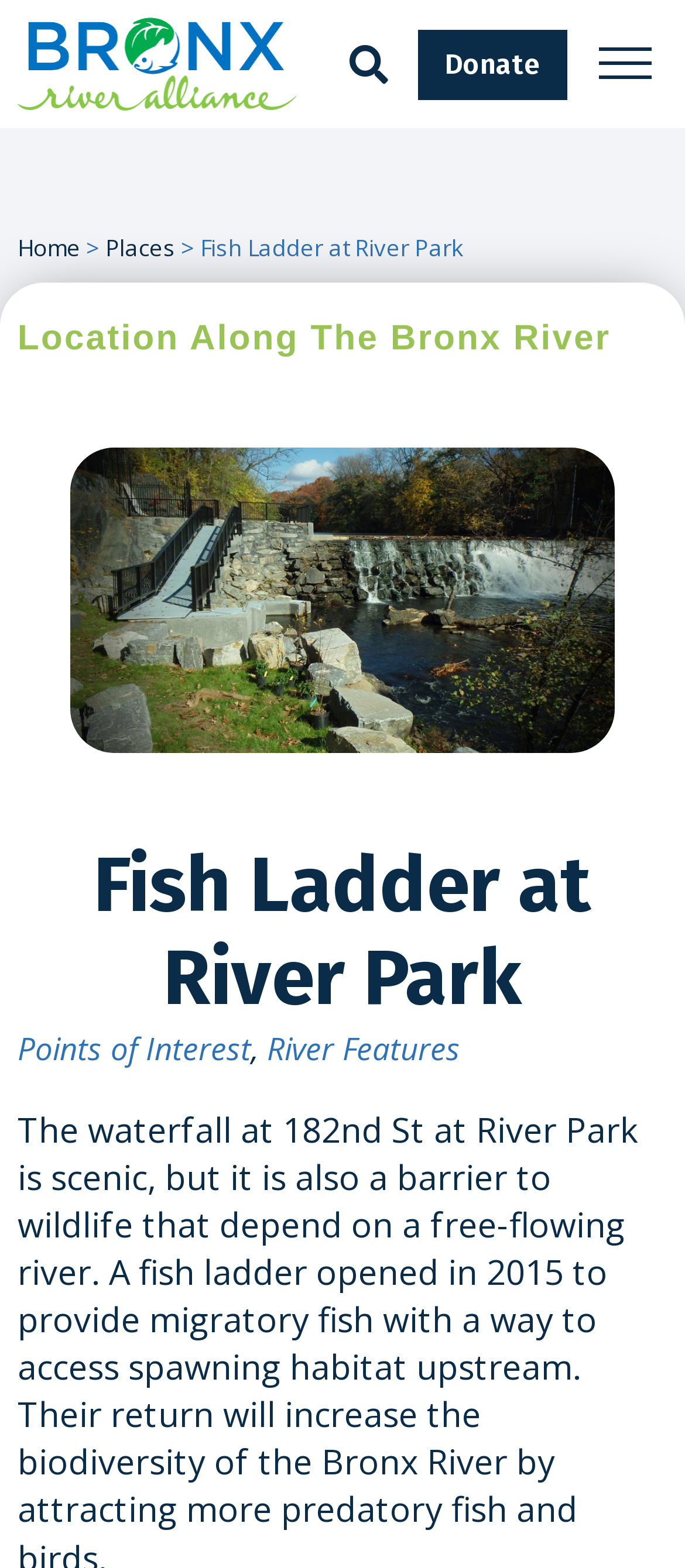What is the name of the park?
Answer the question with as much detail as you can, using the image as a reference.

I found the answer by looking at the StaticText element 'Fish Ladder at River Park' which is likely to be the name of the park.